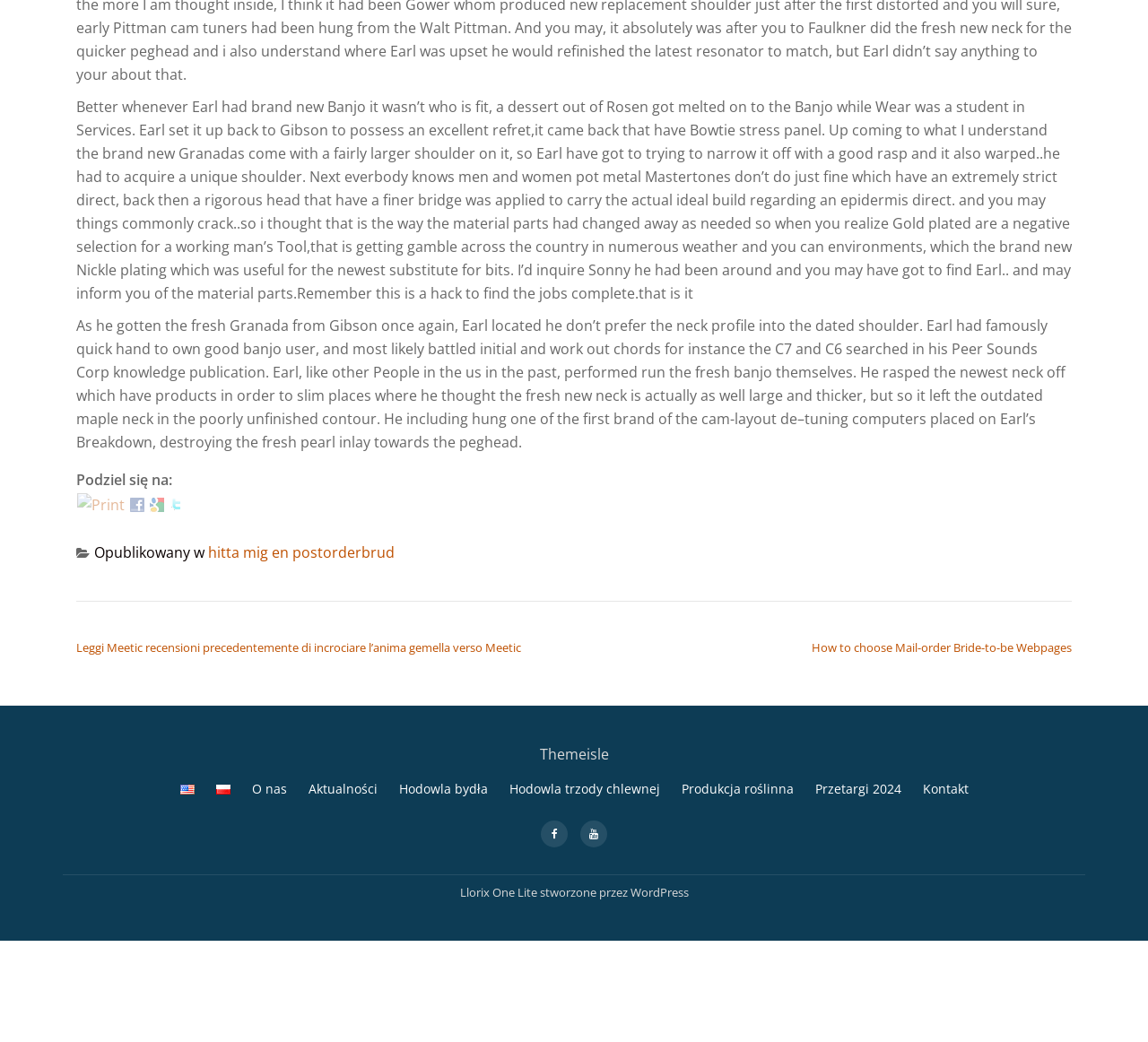Please specify the bounding box coordinates of the region to click in order to perform the following instruction: "Go to the navigation menu".

[0.066, 0.576, 0.934, 0.633]